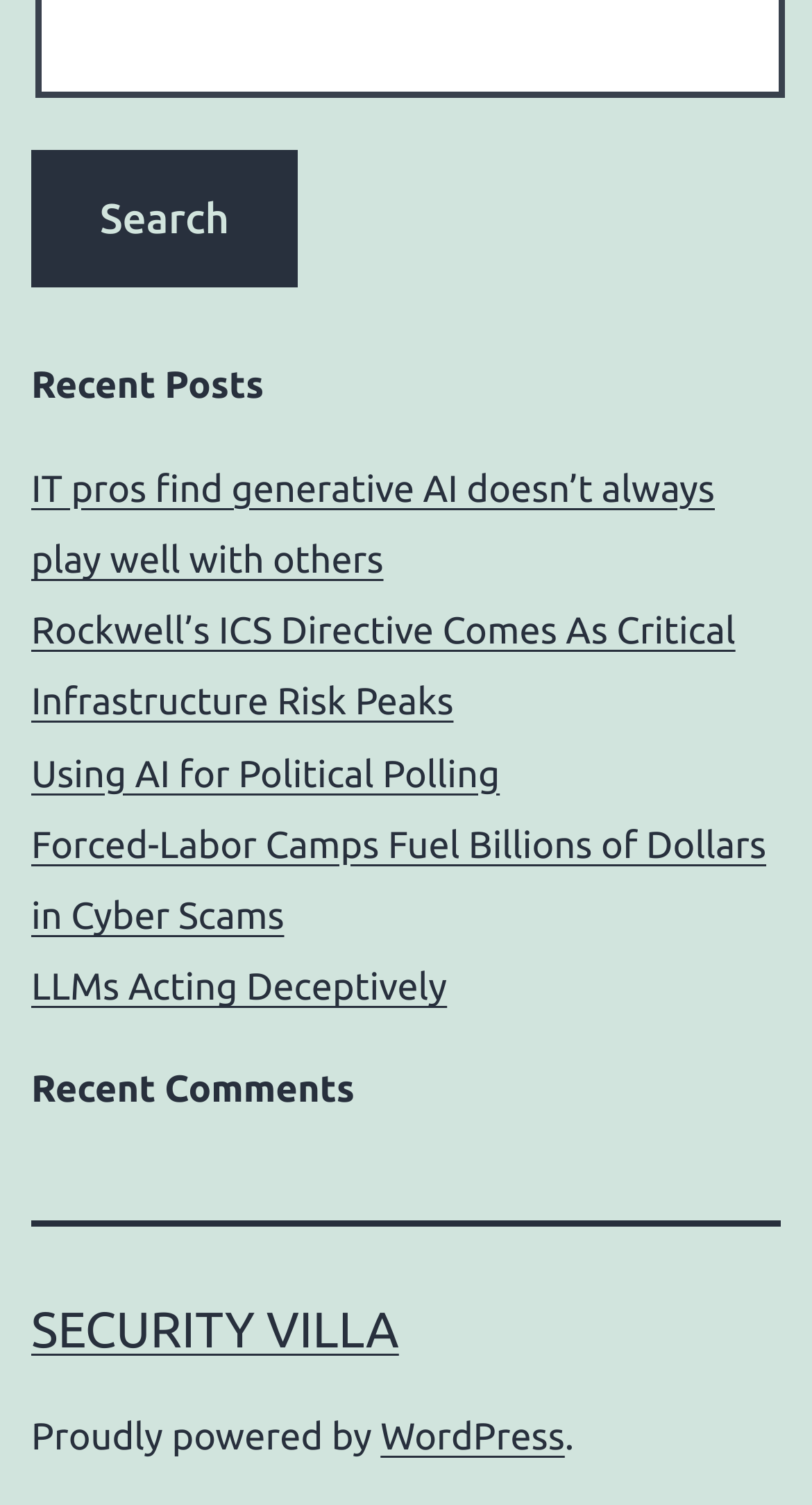Can you show the bounding box coordinates of the region to click on to complete the task described in the instruction: "Learn more about WordPress"?

[0.469, 0.941, 0.696, 0.969]